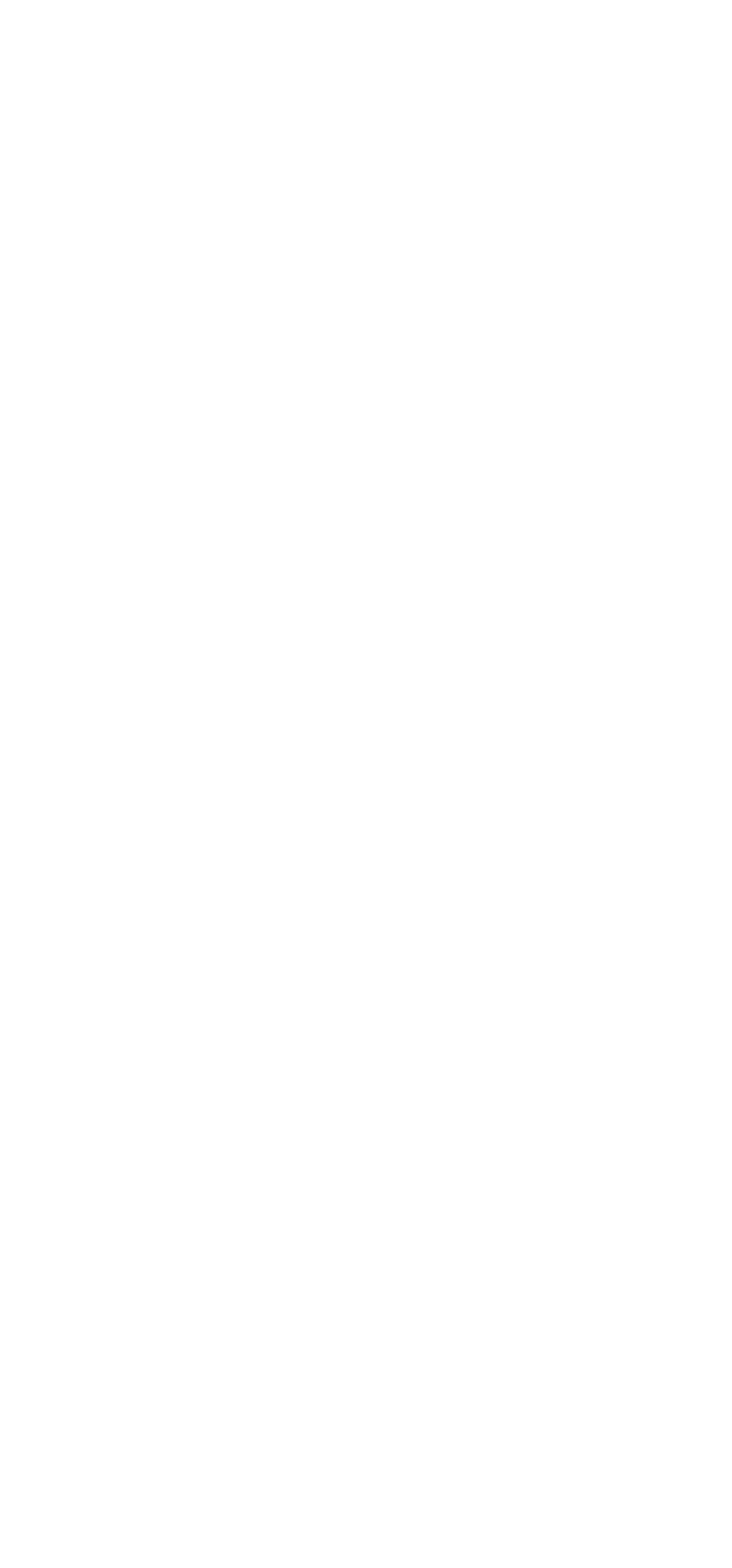How can I contact AOF via WhatsApp?
Based on the visual details in the image, please answer the question thoroughly.

The webpage has a section with contact information, including a WhatsApp number. The number is +65 6547 1103, which can be used to contact AOF via WhatsApp.